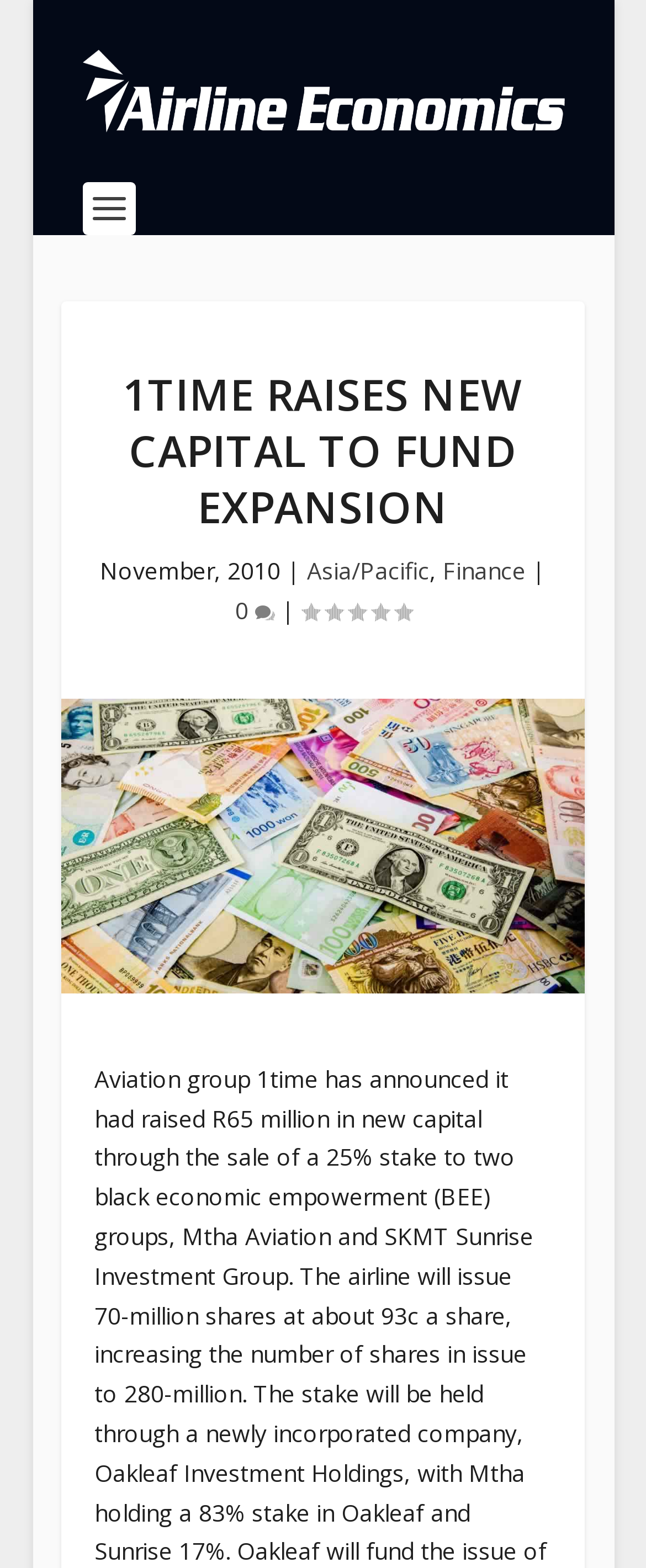How many comments does the news article have?
Using the information from the image, answer the question thoroughly.

I found the number of comments by looking at the generic element with the content 'comment count' which is located at [0.395, 0.378, 0.426, 0.404] and has a value of 0.